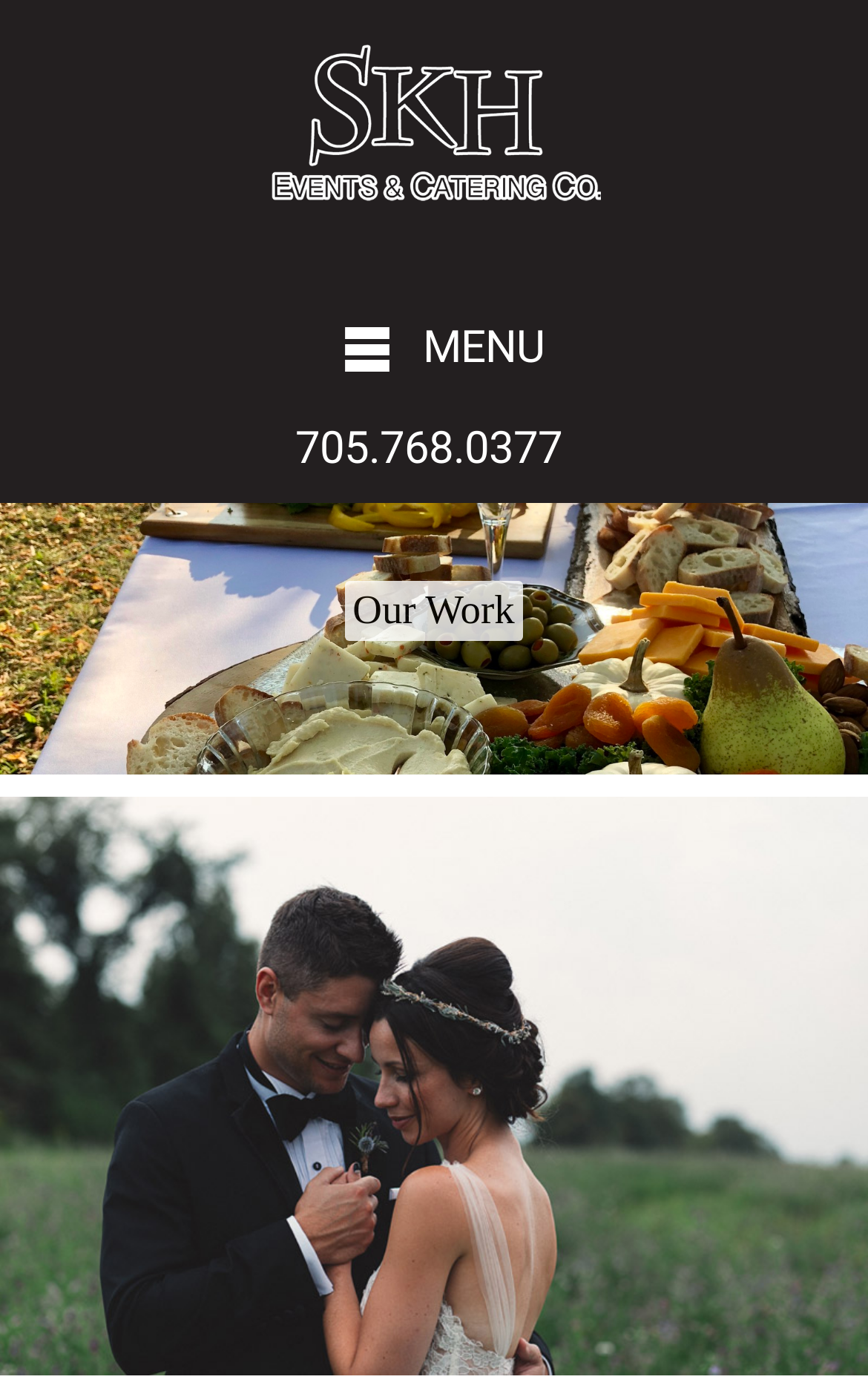From the details in the image, provide a thorough response to the question: What is the background image of the webpage?

I searched for an image element that covers the entire webpage and found an image element with the description 'Slide background', which is likely the background image of the webpage.